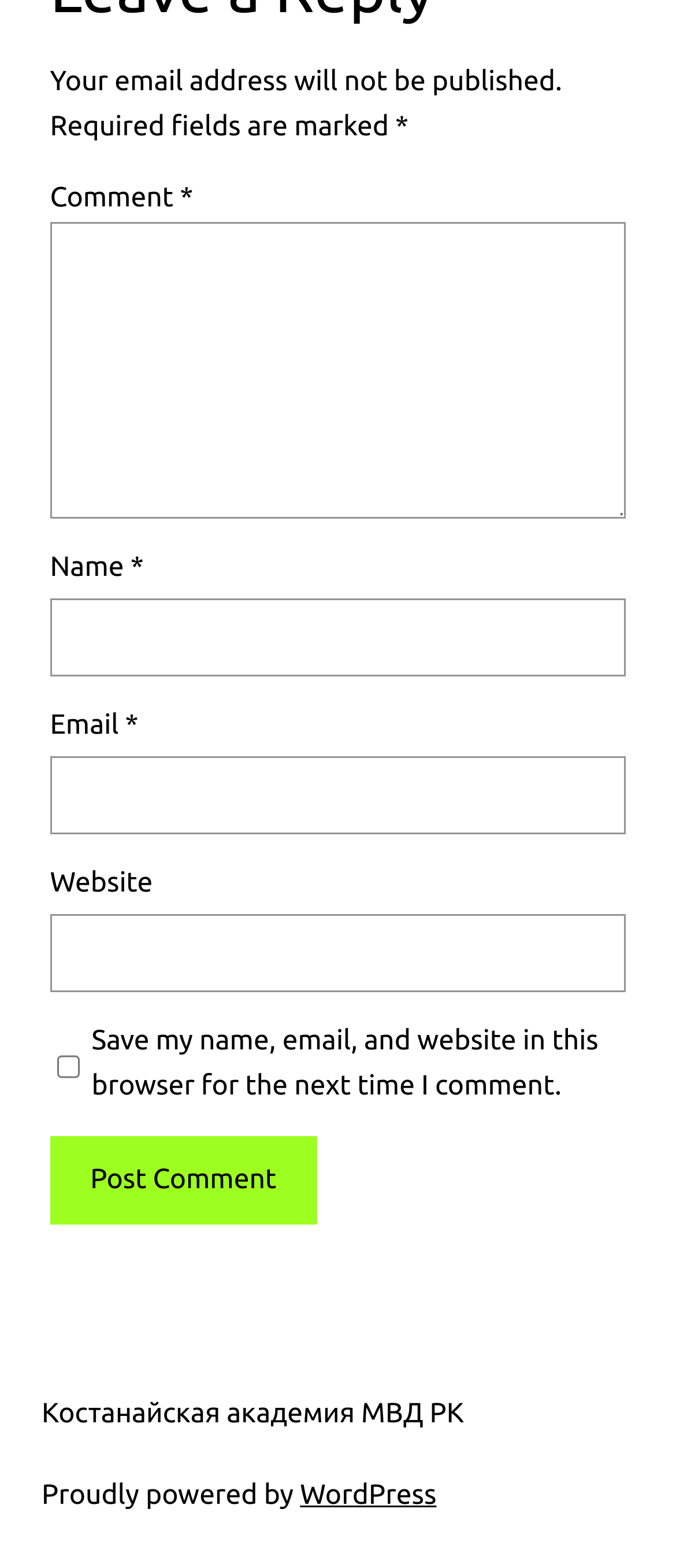Please give a short response to the question using one word or a phrase:
What is the button 'Post Comment' for?

To submit a comment